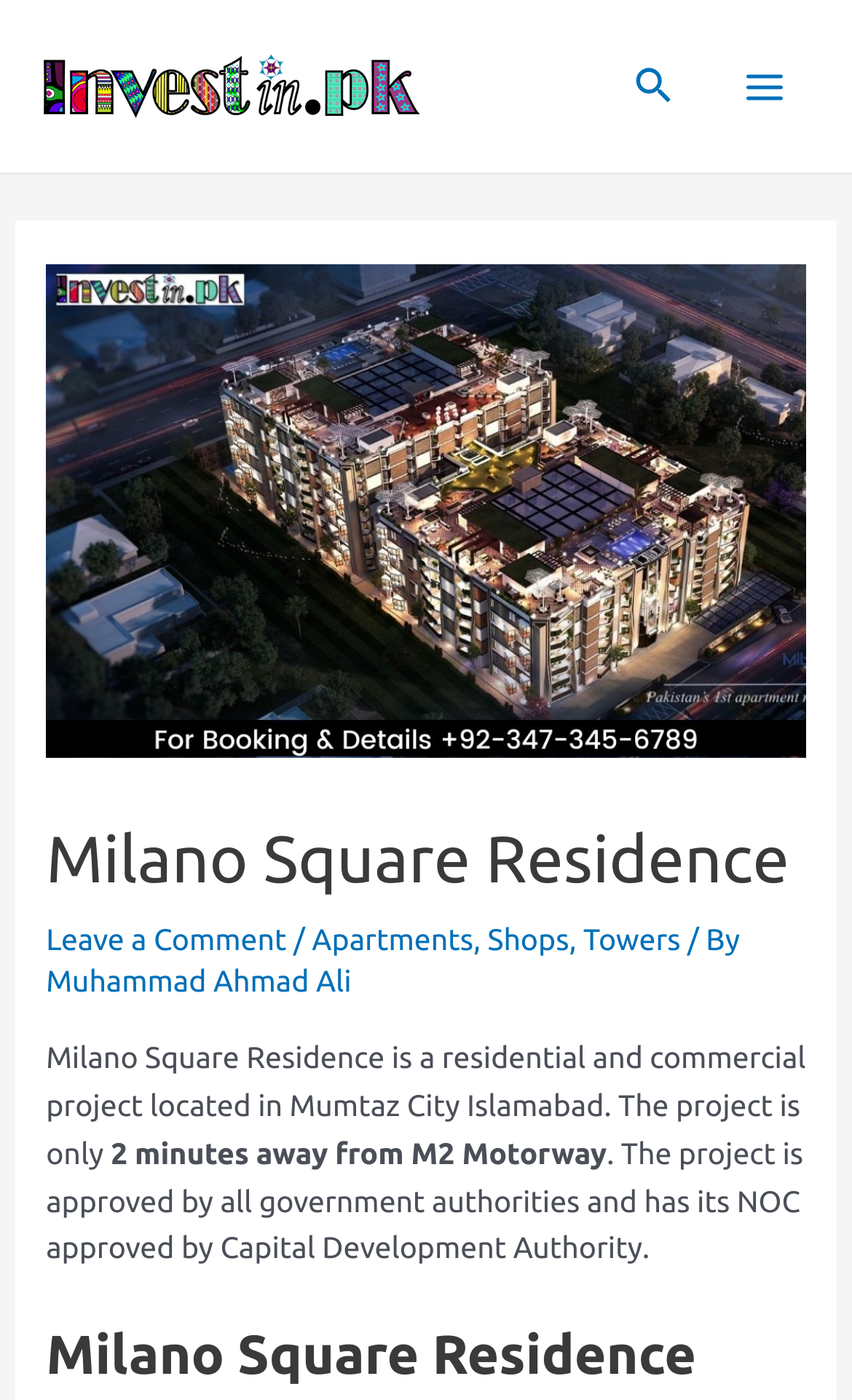Please provide a brief answer to the question using only one word or phrase: 
What is the status of Milano Square Residence's NOC?

Approved